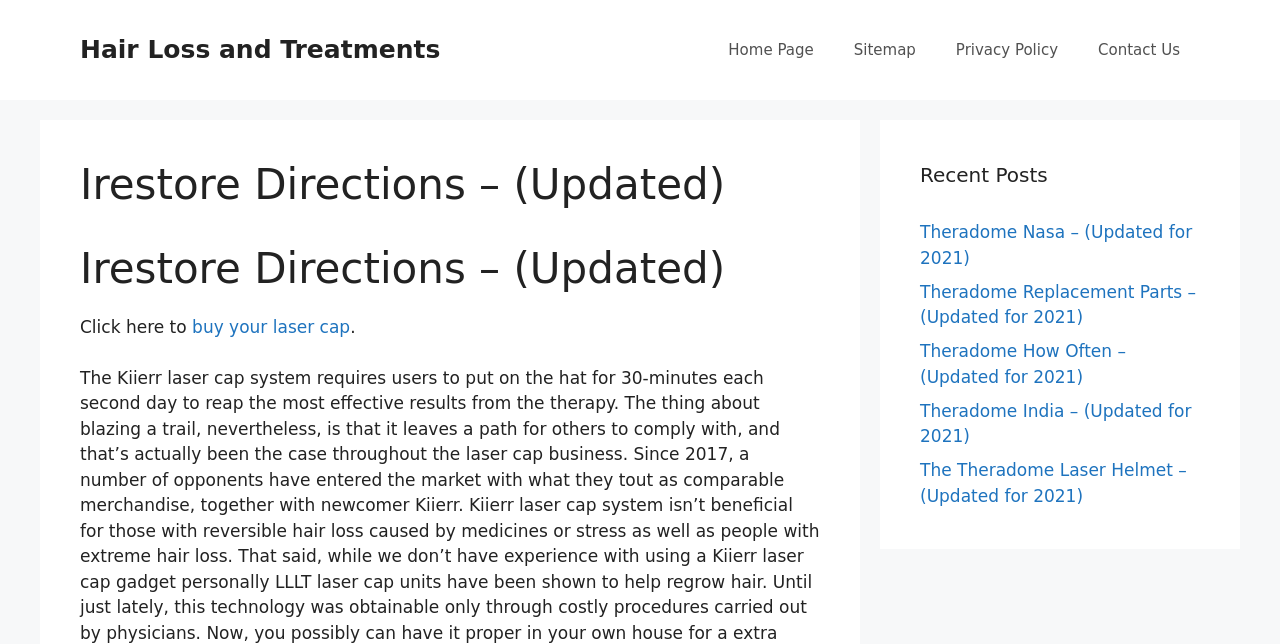Look at the image and answer the question in detail:
What is the name of the laser cap system mentioned on the webpage?

The webpage explicitly mentions 'The Kiierr laser cap system requires users to put on the hat for 30-minutes each second day to reap', which indicates that the laser cap system being referred to is called Kiierr.